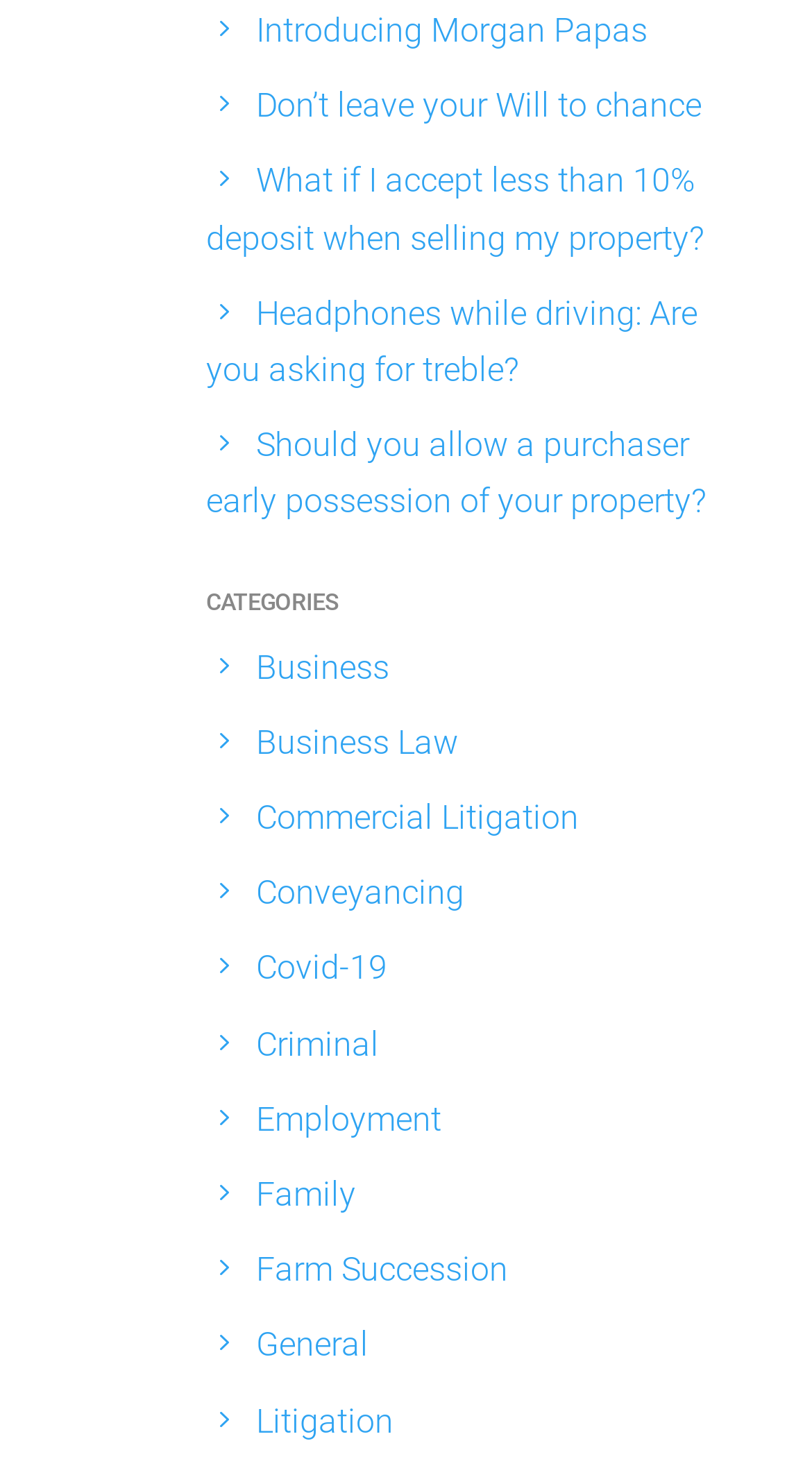Identify the bounding box coordinates of the area that should be clicked in order to complete the given instruction: "browse books". The bounding box coordinates should be four float numbers between 0 and 1, i.e., [left, top, right, bottom].

None